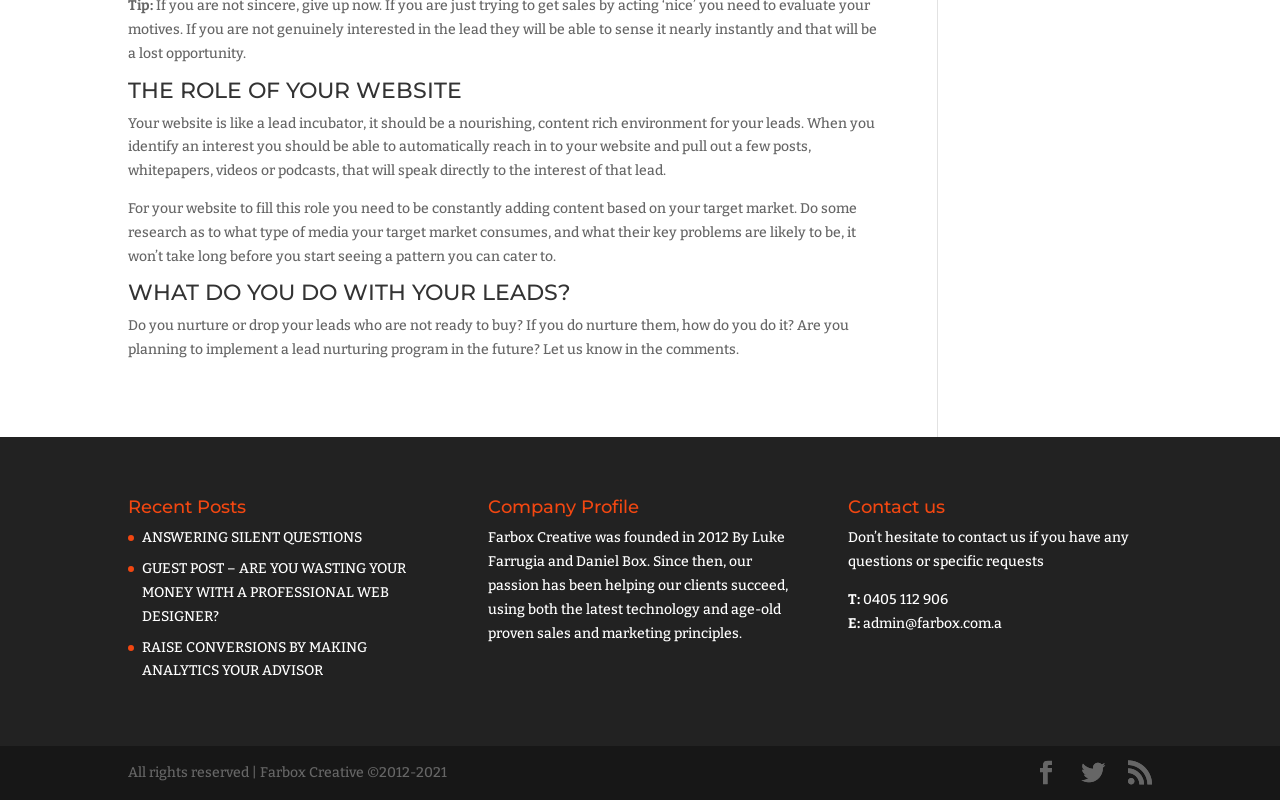Could you specify the bounding box coordinates for the clickable section to complete the following instruction: "View 'Company Profile'"?

[0.381, 0.623, 0.619, 0.658]